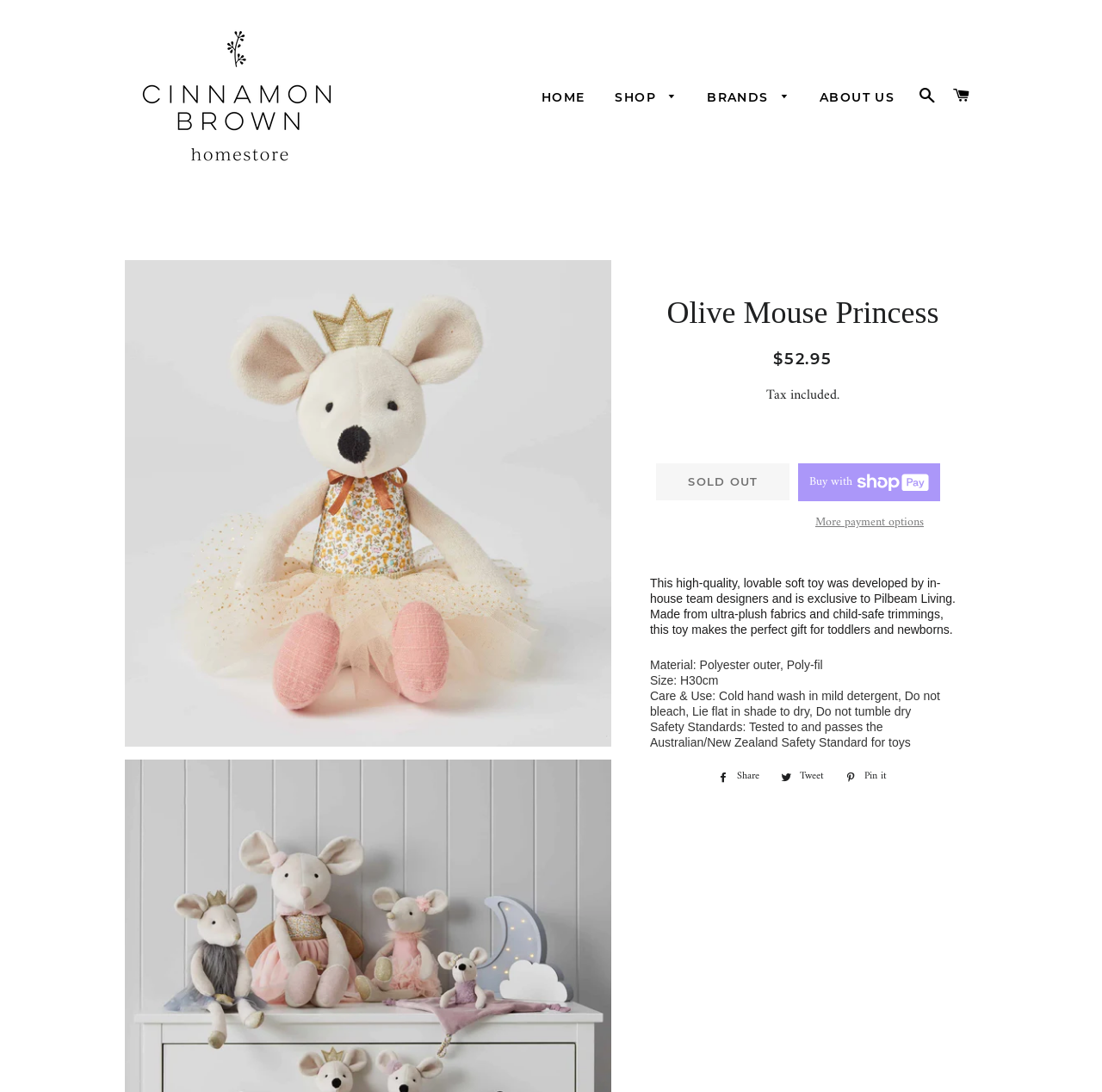Find and extract the text of the primary heading on the webpage.

Olive Mouse Princess